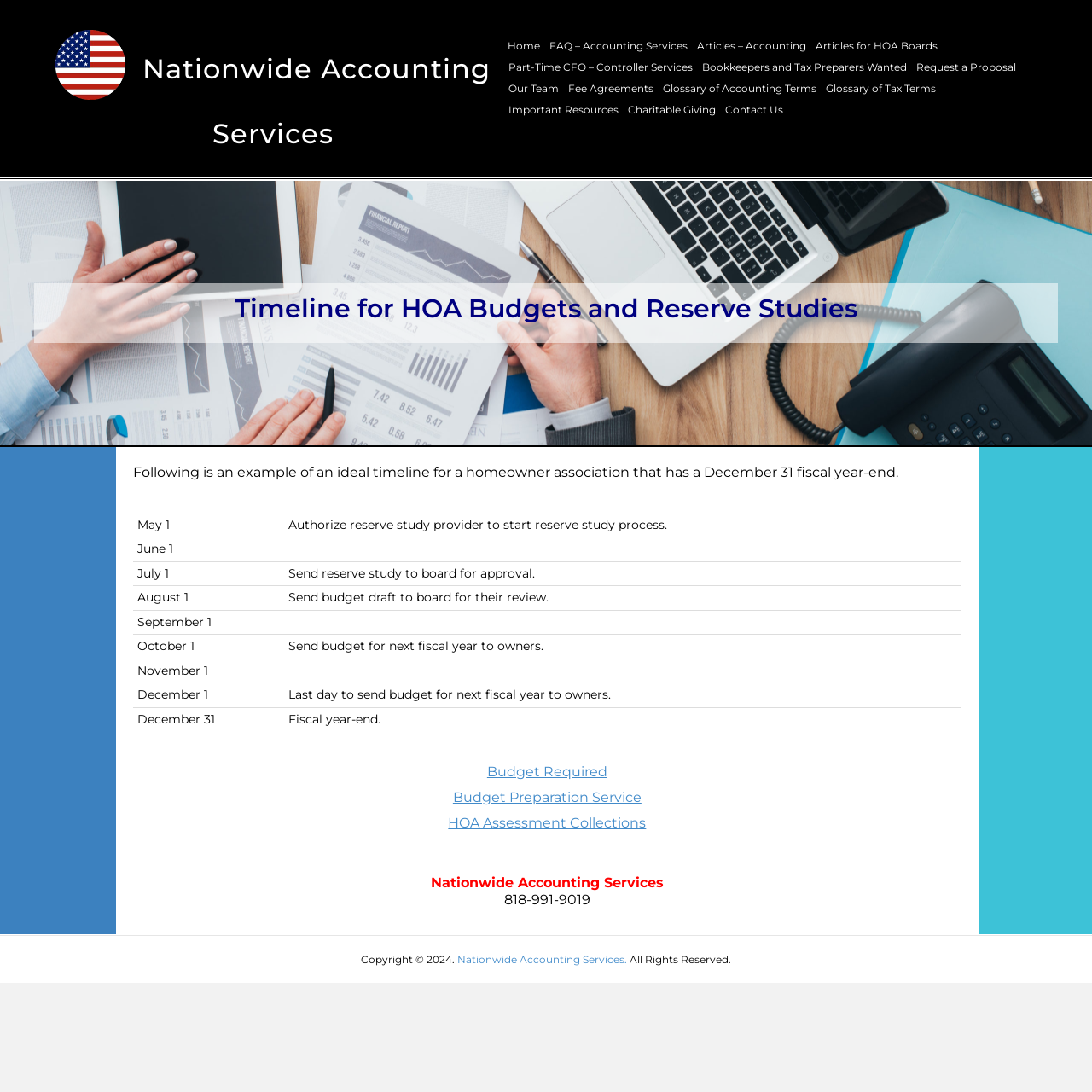Determine the bounding box for the HTML element described here: "Part-Time CFO – Controller Services". The coordinates should be given as [left, top, right, bottom] with each number being a float between 0 and 1.

[0.462, 0.051, 0.638, 0.071]